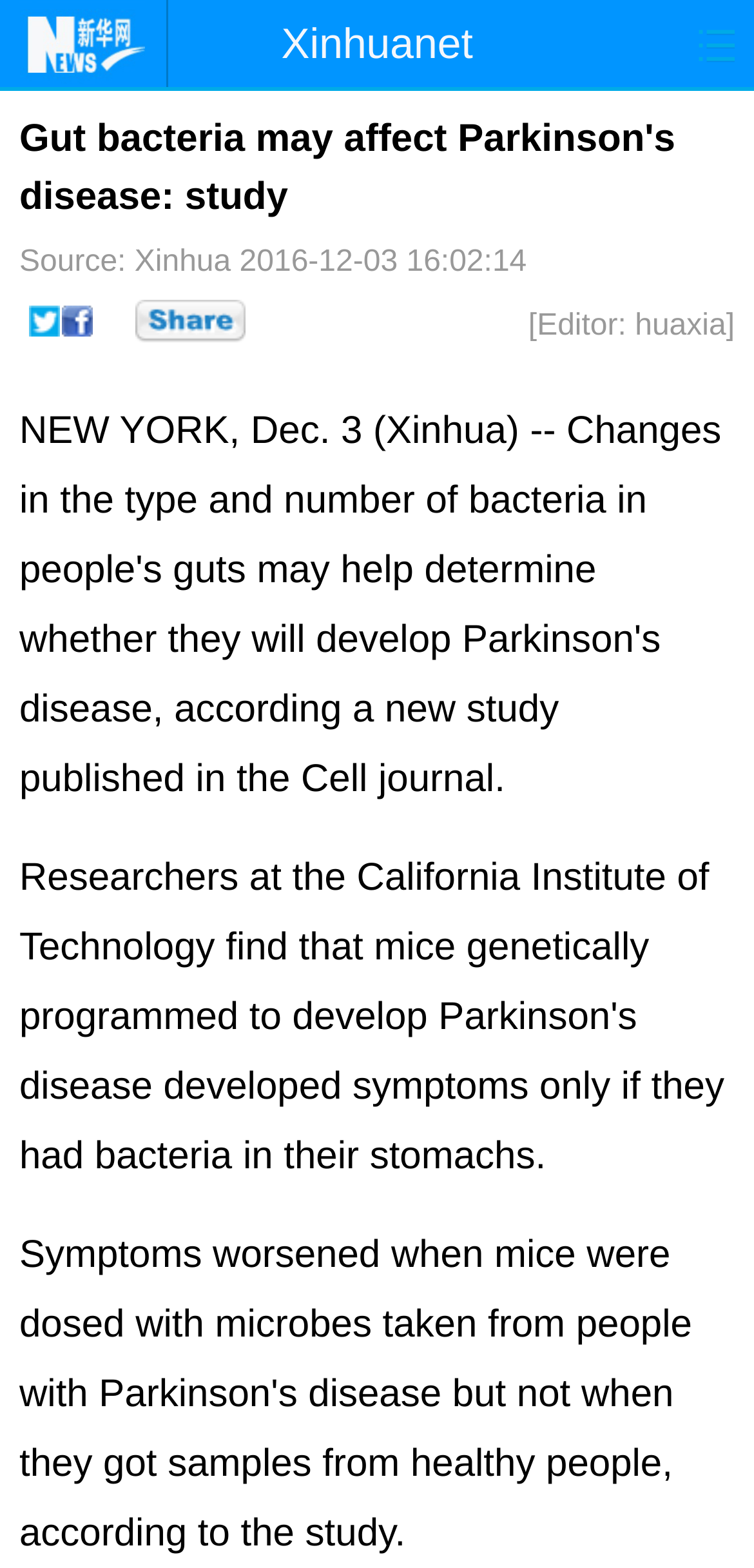What is the category of the article?
Respond with a short answer, either a single word or a phrase, based on the image.

Sci-Tech